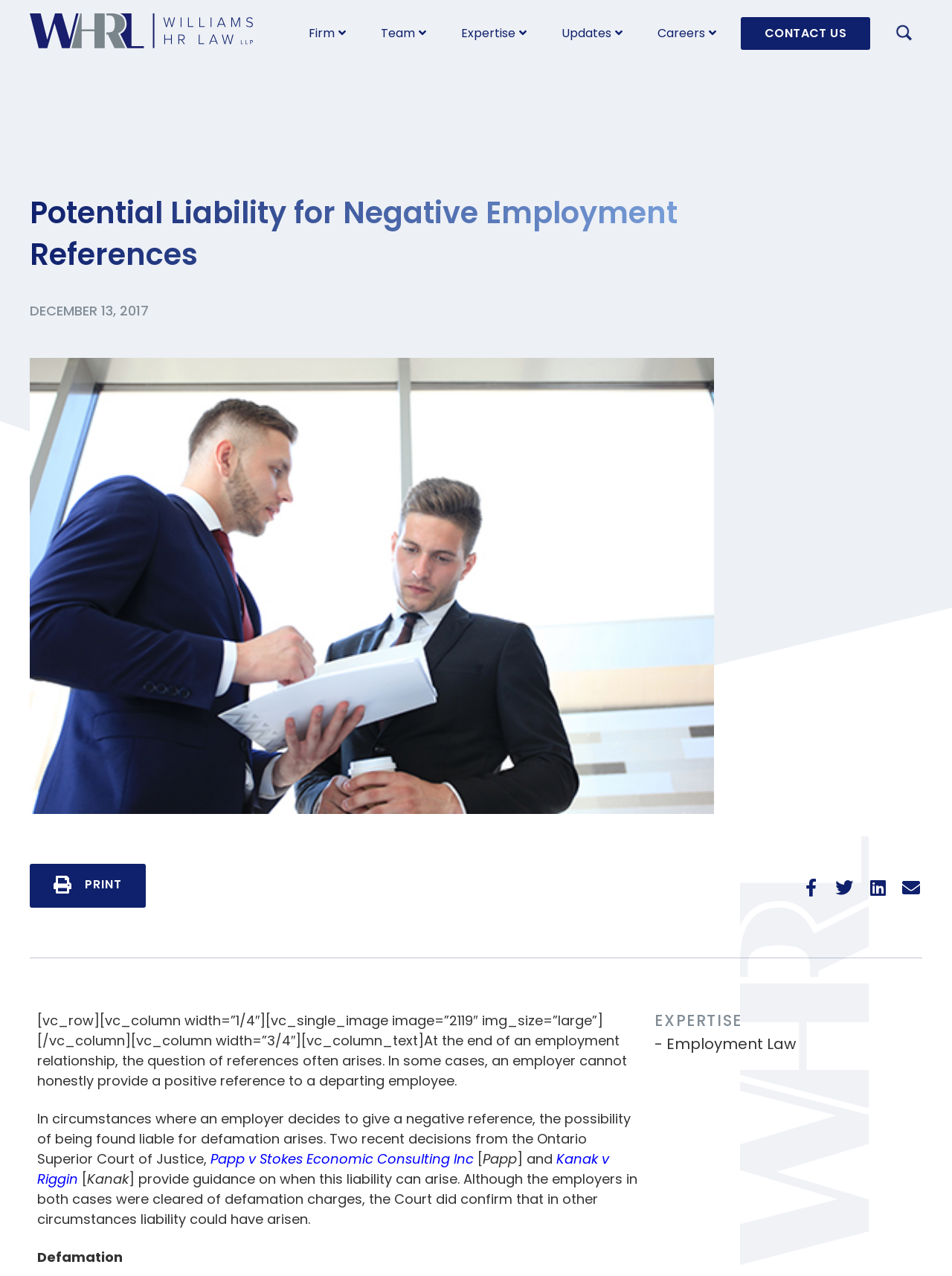Produce an extensive caption that describes everything on the webpage.

The webpage is about "Potential Liability for Negative Employment References" and is provided by Williams HR Law LLP. At the top, there are several links to different sections of the website, including "Firm", "Team", "Expertise", "Updates", "Careers", and "CONTACT US". On the top right, there is a search bar with a magnifying glass icon.

Below the navigation links, there is a heading that repeats the title of the webpage. Underneath, there is a date "DECEMBER 13, 2017" and a "PRINT" link. 

The main content of the webpage is divided into two columns. The left column contains a large image, while the right column has a block of text that discusses the potential liability of employers for negative employment references. The text is divided into several paragraphs, with links to specific court cases, such as "Papp v Stokes Economic Consulting Inc" and "Kanak v Riggin", which provide guidance on when this liability can arise.

At the bottom of the right column, there is a heading "EXPERTISE" and a link to "Employment Law". There are also several social media links at the bottom of the page.